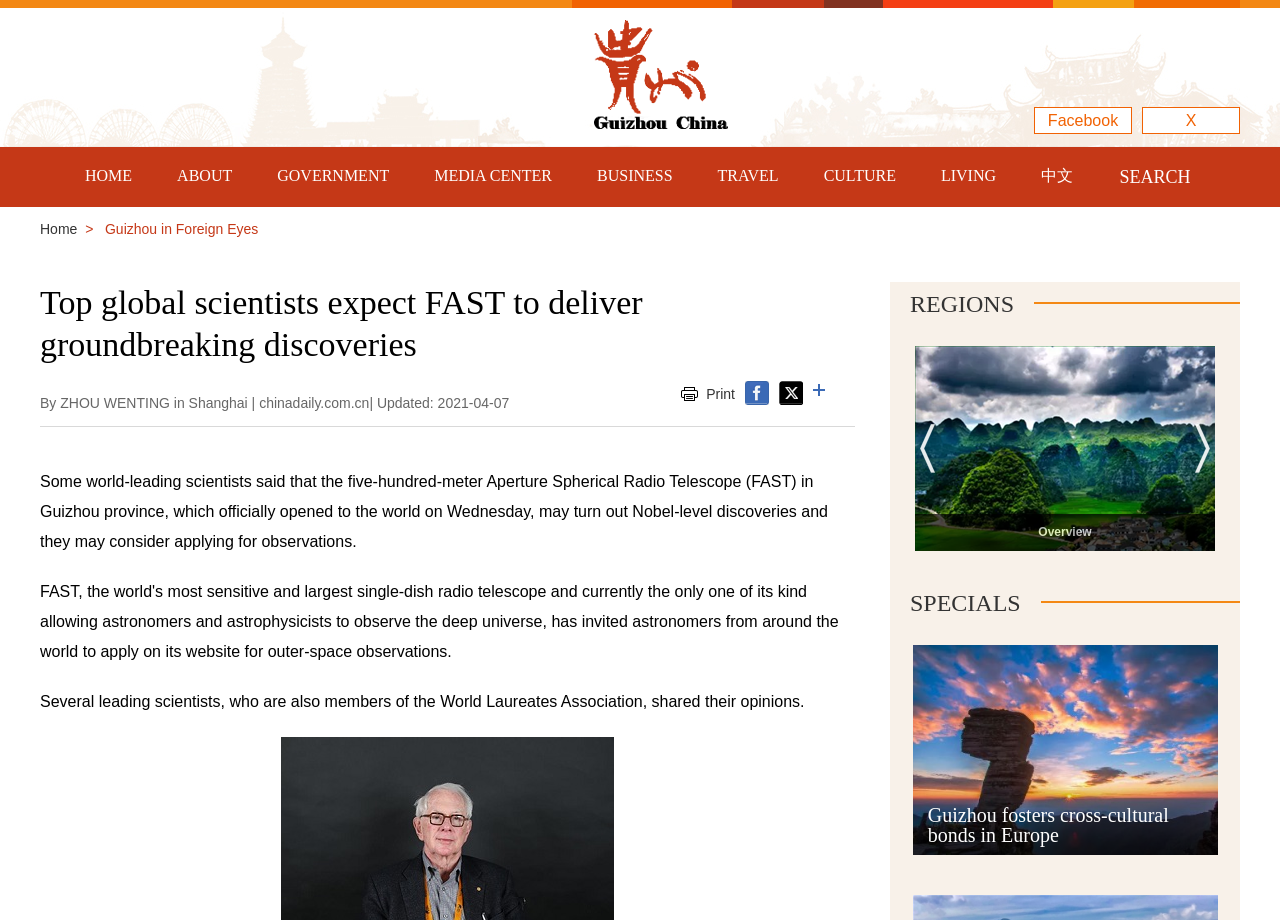Locate the bounding box coordinates of the element I should click to achieve the following instruction: "Go to the home page".

[0.031, 0.24, 0.06, 0.258]